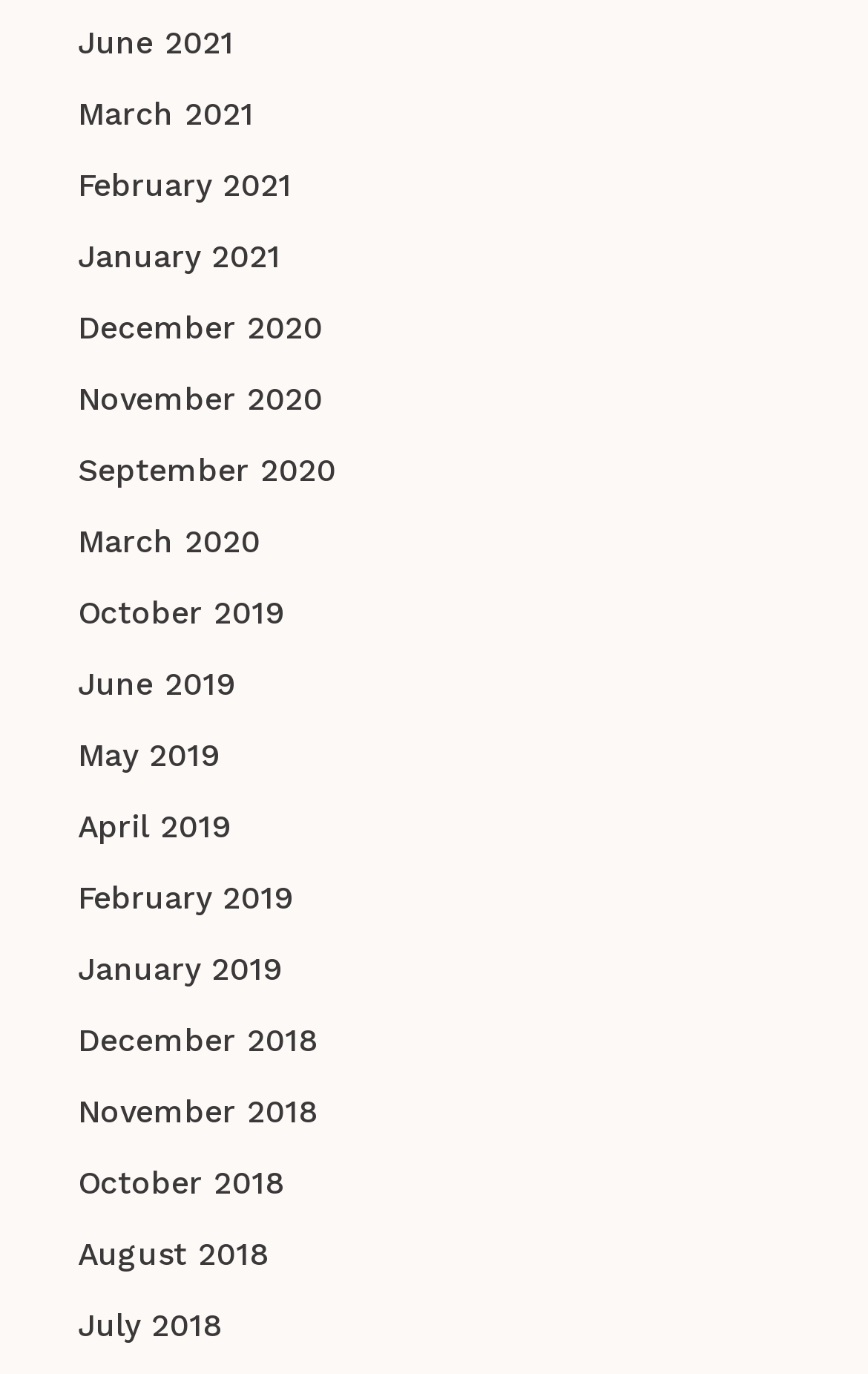What is the latest month available on this webpage?
Examine the image and provide an in-depth answer to the question.

I looked at the list of links on the webpage and found that the latest month available is June 2021, which is the first link on the list.